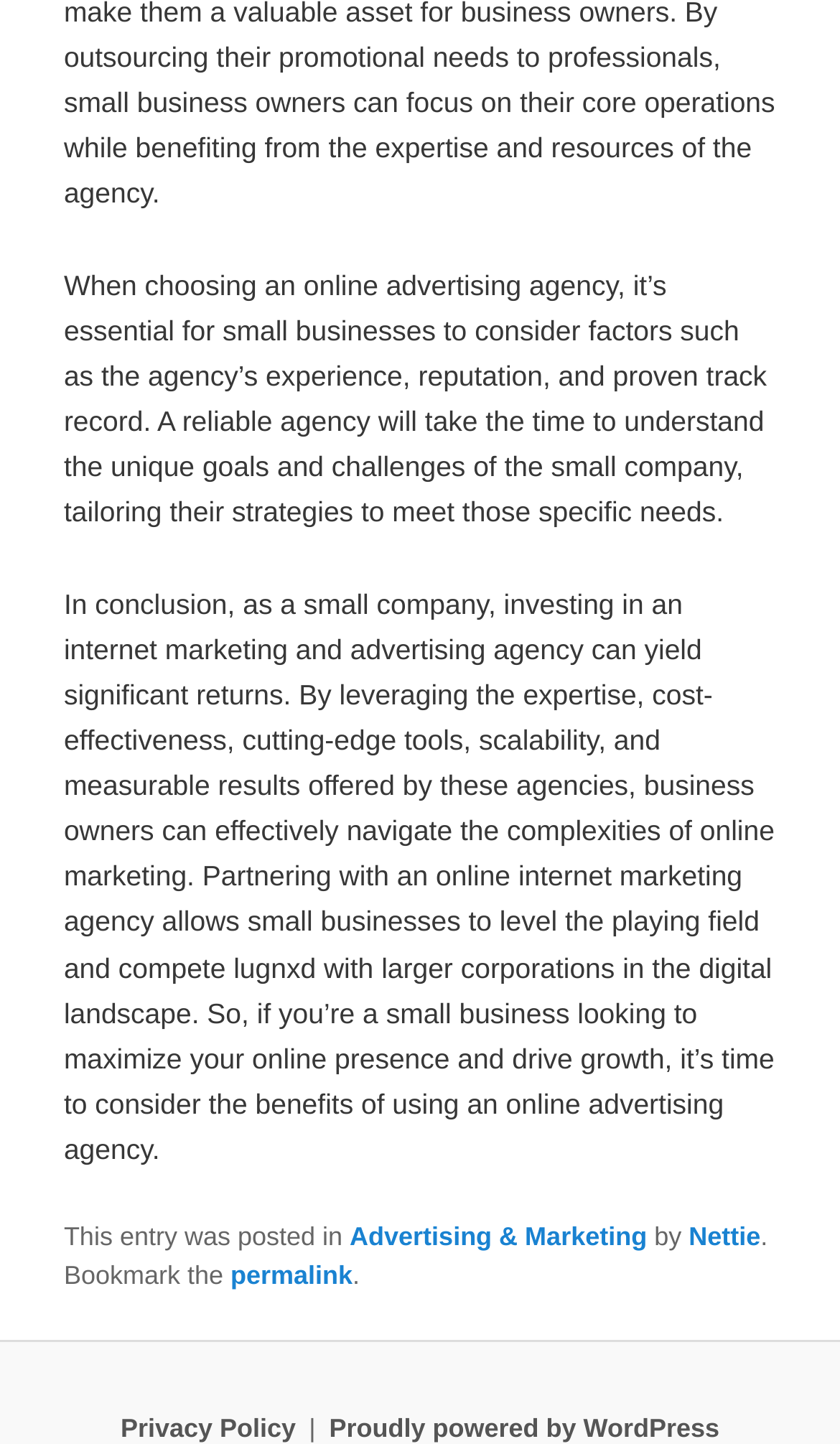With reference to the image, please provide a detailed answer to the following question: What can be done with the permalink?

The purpose of the permalink can be found in the footer section, where it says 'Bookmark the permalink', indicating that users can bookmark the link for future reference.